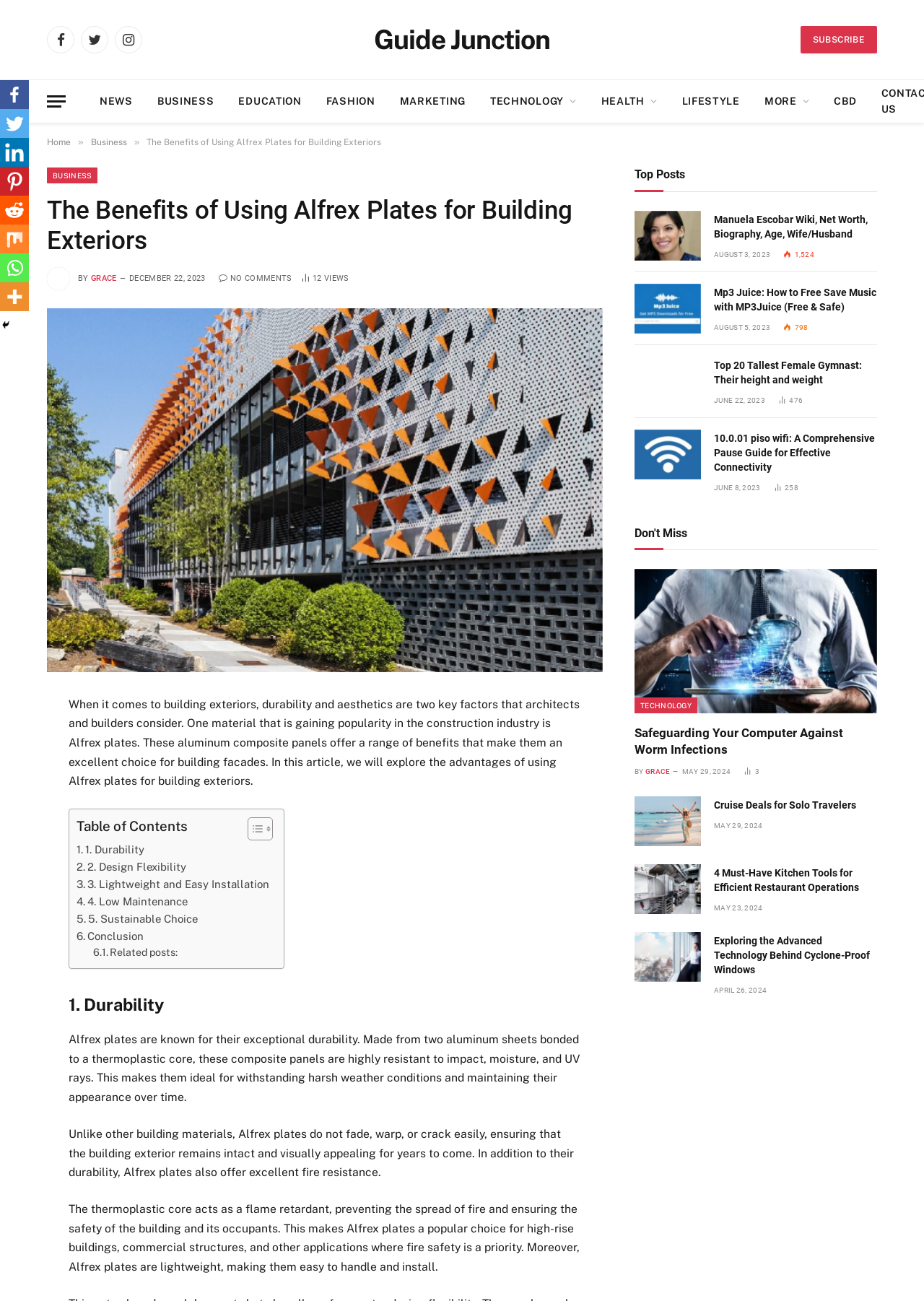Provide a short, one-word or phrase answer to the question below:
What is the date of the post 'Mp3 Juice: How to Free Save Music with MP3Juice (Free & Safe)'?

AUGUST 5, 2023